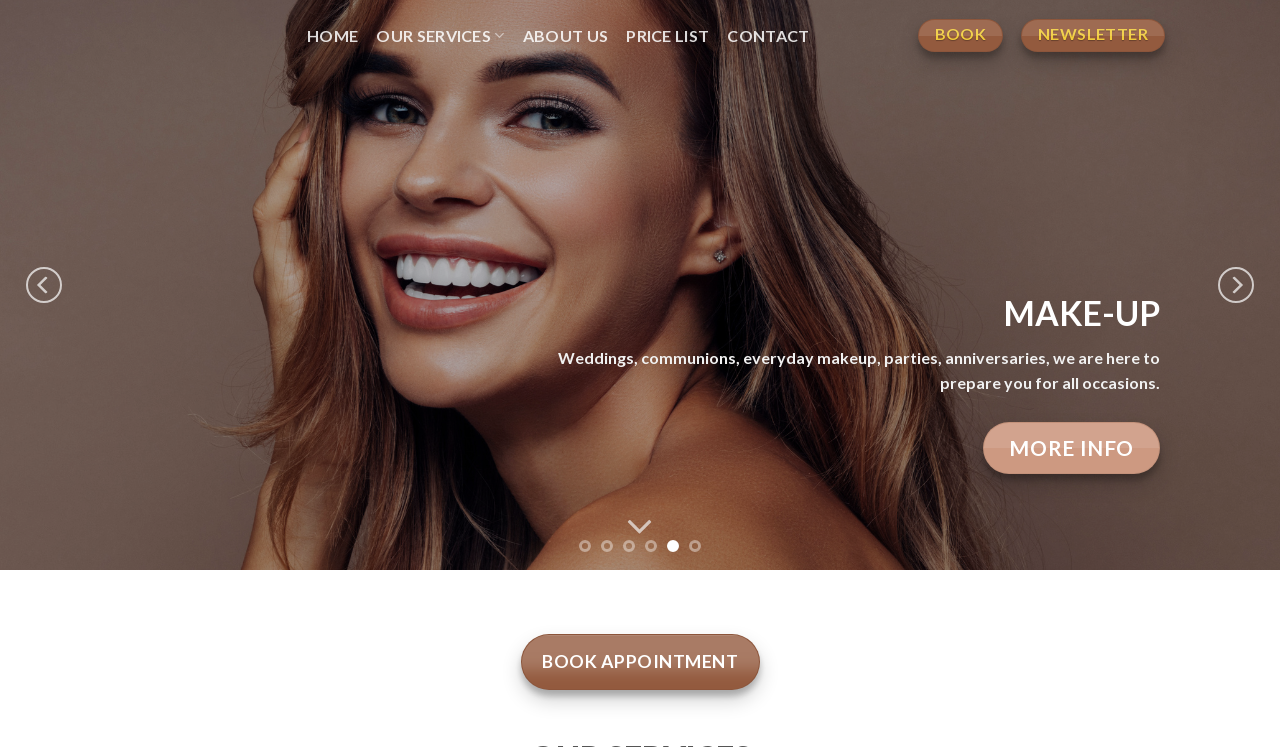Provide a brief response to the question below using one word or phrase:
How many hidden links are there?

4